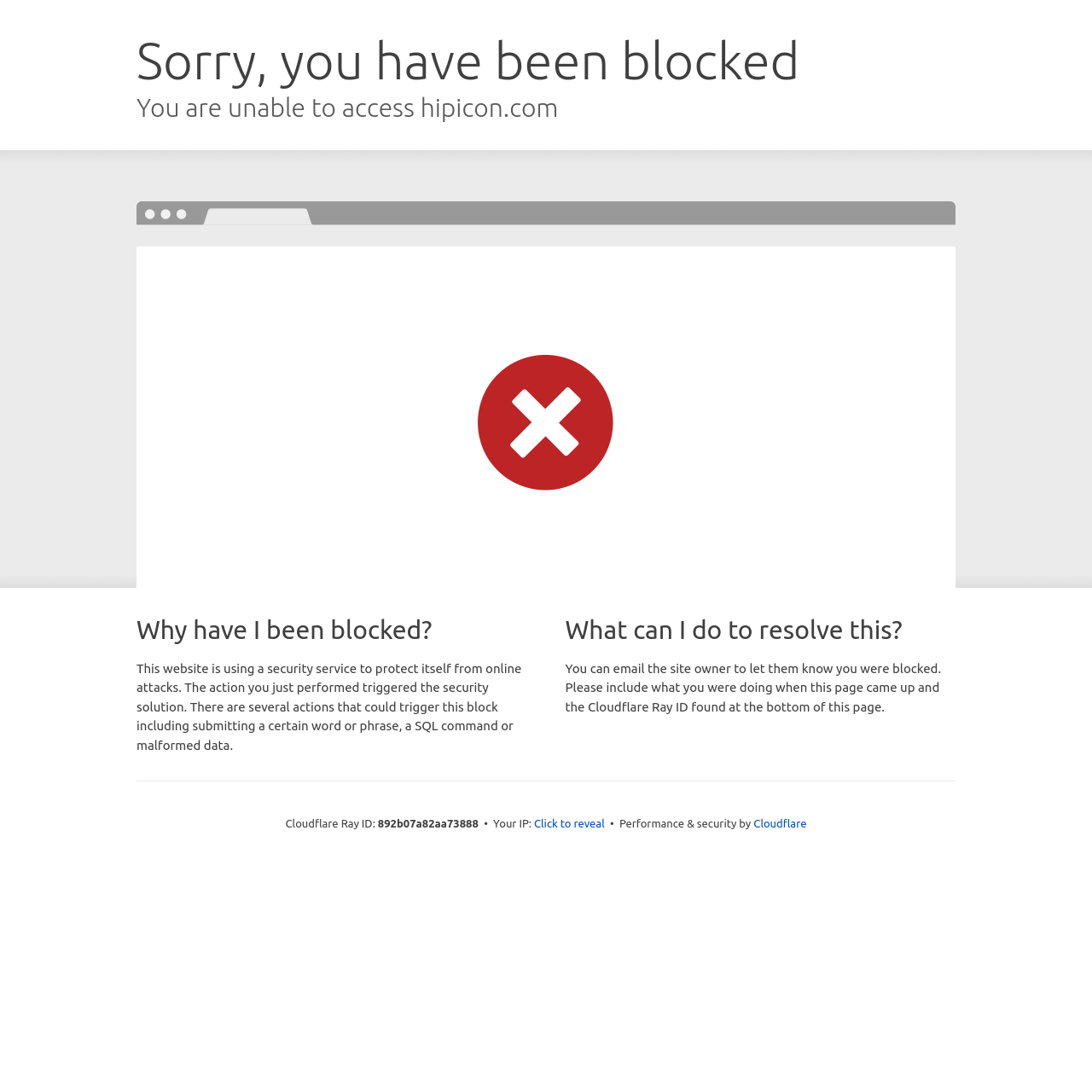Provide the bounding box coordinates for the UI element that is described as: "Click to reveal".

[0.489, 0.747, 0.554, 0.762]